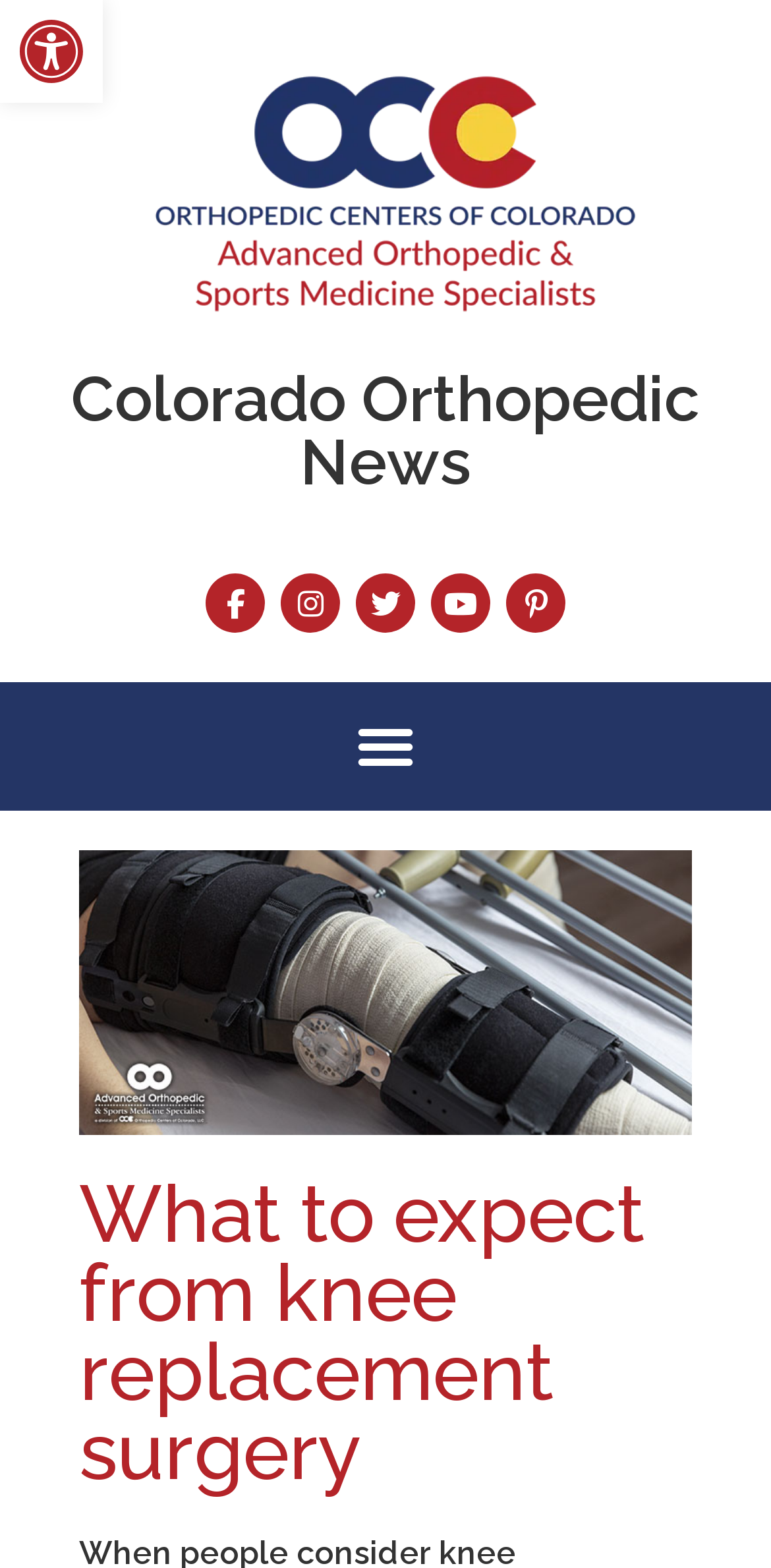Locate the bounding box coordinates of the area that needs to be clicked to fulfill the following instruction: "Open accessibility tools". The coordinates should be in the format of four float numbers between 0 and 1, namely [left, top, right, bottom].

[0.0, 0.0, 0.133, 0.066]